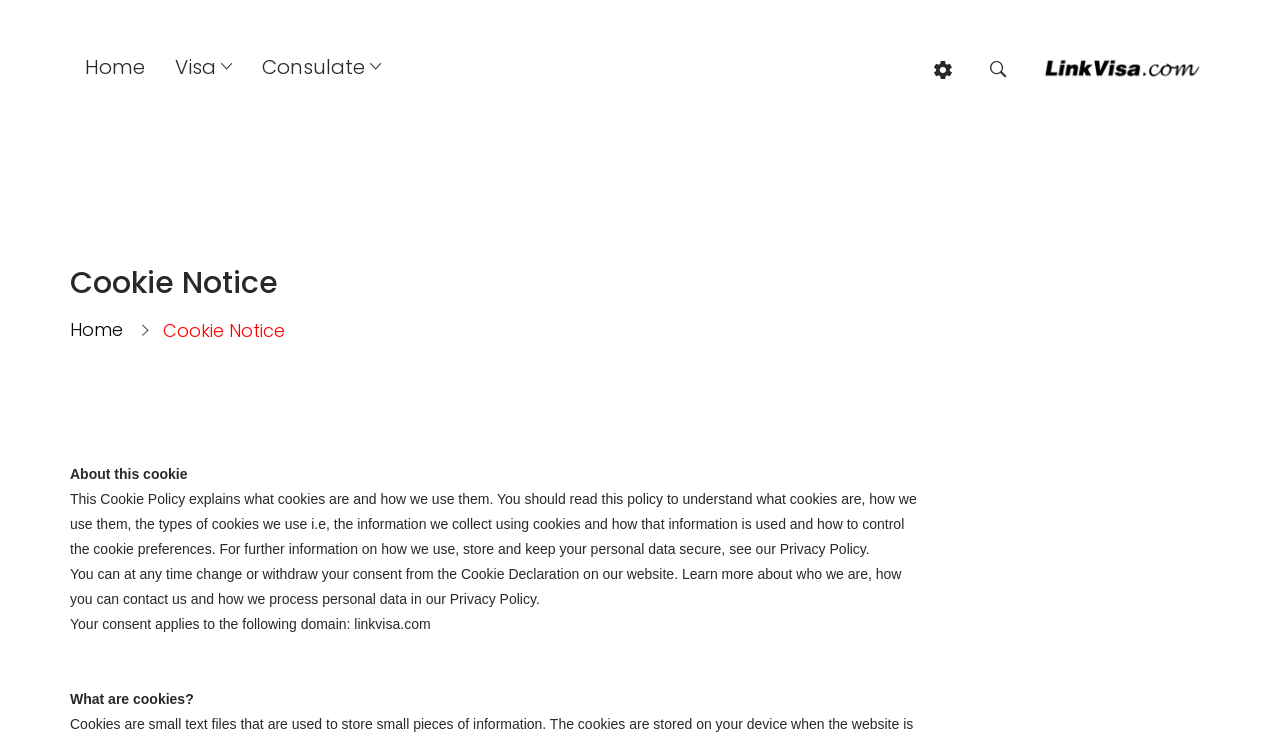Explain the webpage's design and content in an elaborate manner.

The webpage is about a Cookie Notice, with a prominent heading at the top center of the page. Below the heading, there are three links, "Home", "Visa", and "Consulate", aligned horizontally and positioned near the top of the page. 

On the top right corner, there is a button with an icon, and next to it, a link with an image. 

Below the links, there is a section that explains what cookies are and how they are used. This section consists of three paragraphs of text, which provide detailed information about cookies, how to control cookie preferences, and how personal data is processed. 

Underneath this section, there is a statement about changing or withdrawing consent from the Cookie Declaration, with a reference to the Privacy Policy. 

Further down, there is a section that displays the domain "linkvisa.com" to which the consent applies. 

Finally, at the bottom of the page, there is a section with the title "What are cookies?" and a complementary section with a single period.